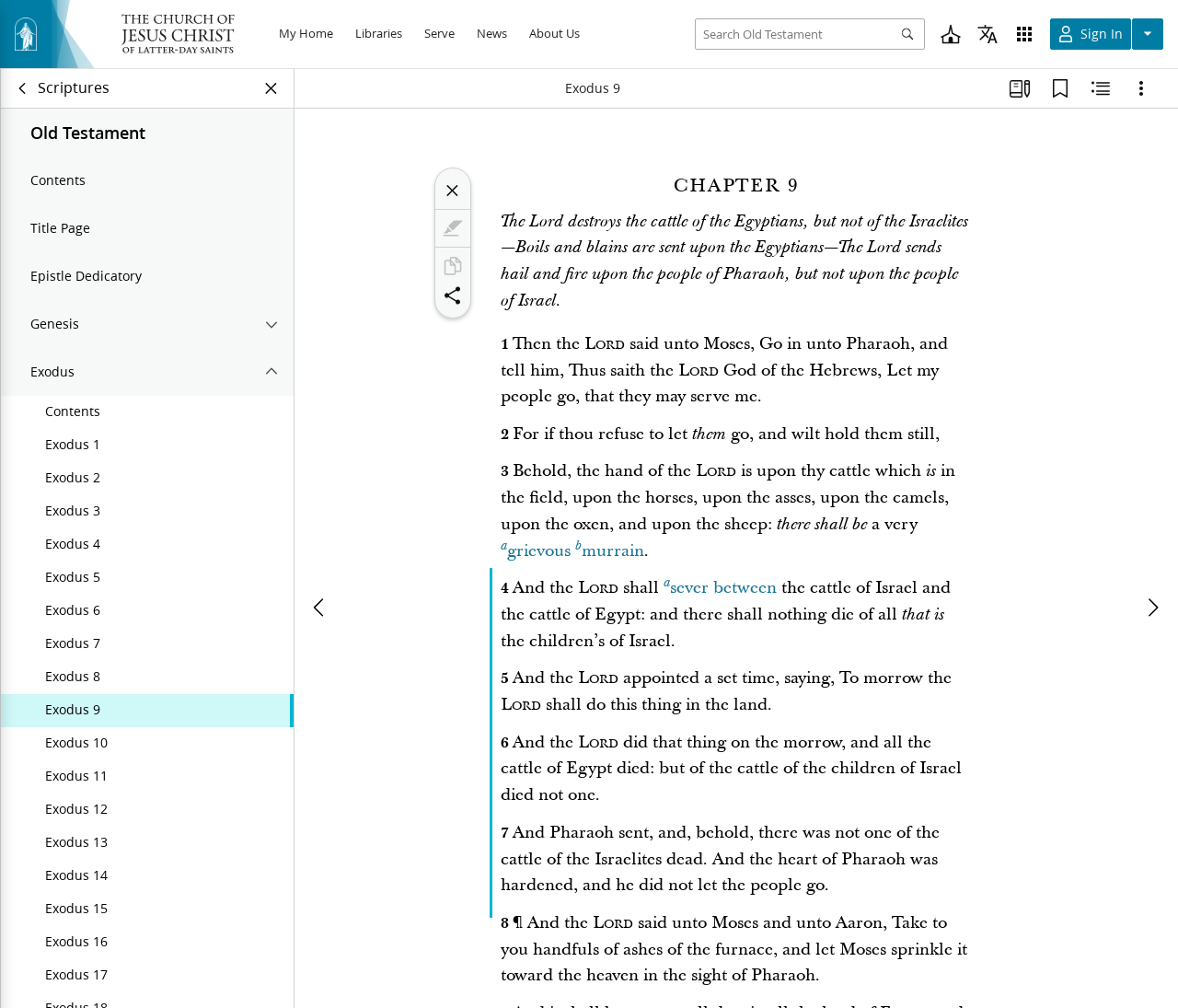What is the name of the book being studied?
Can you offer a detailed and complete answer to this question?

The question can be answered by looking at the navigation menu on the left side of the webpage, where the book title 'Exodus' is listed.